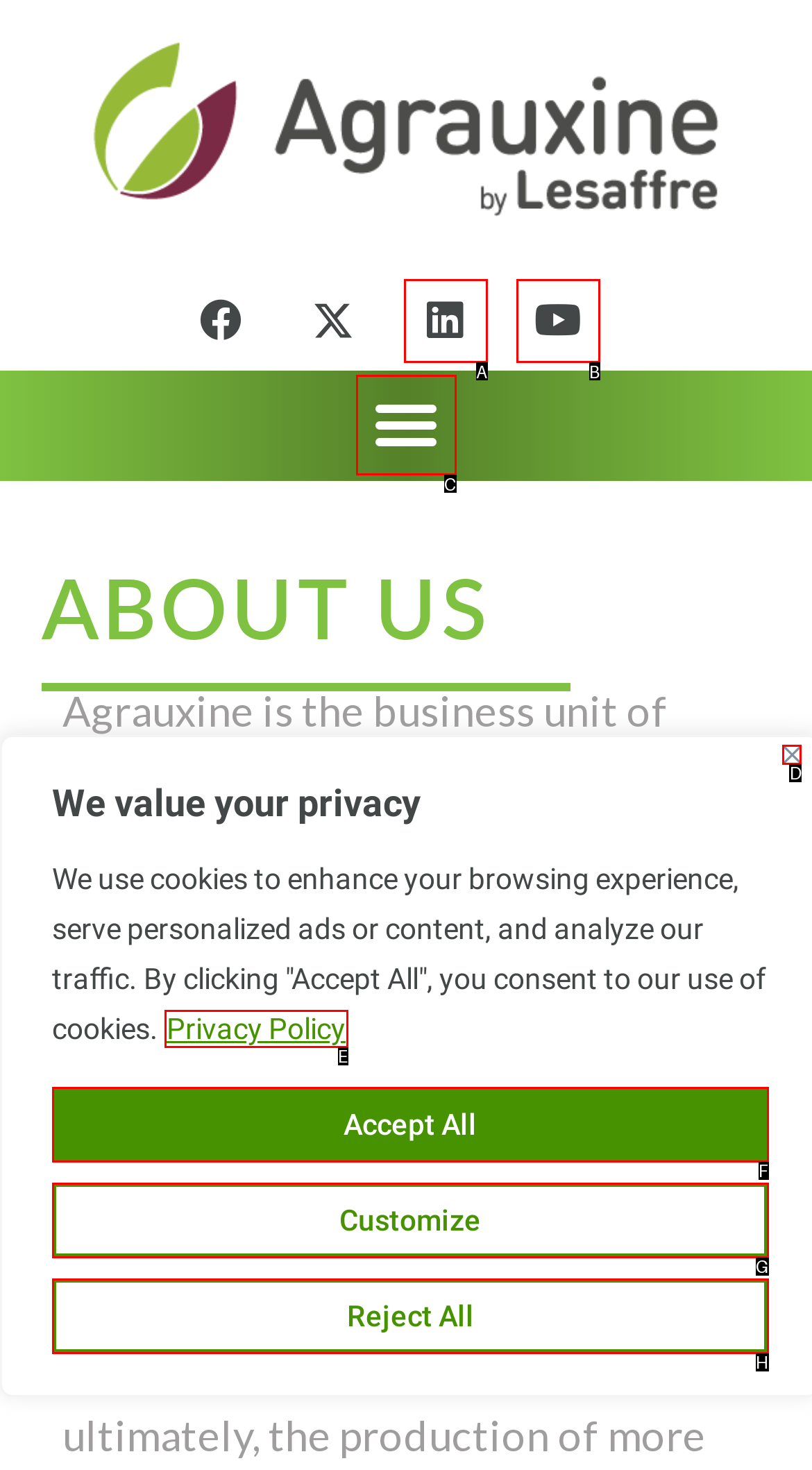Identify the HTML element to click to fulfill this task: Click the Close button
Answer with the letter from the given choices.

D